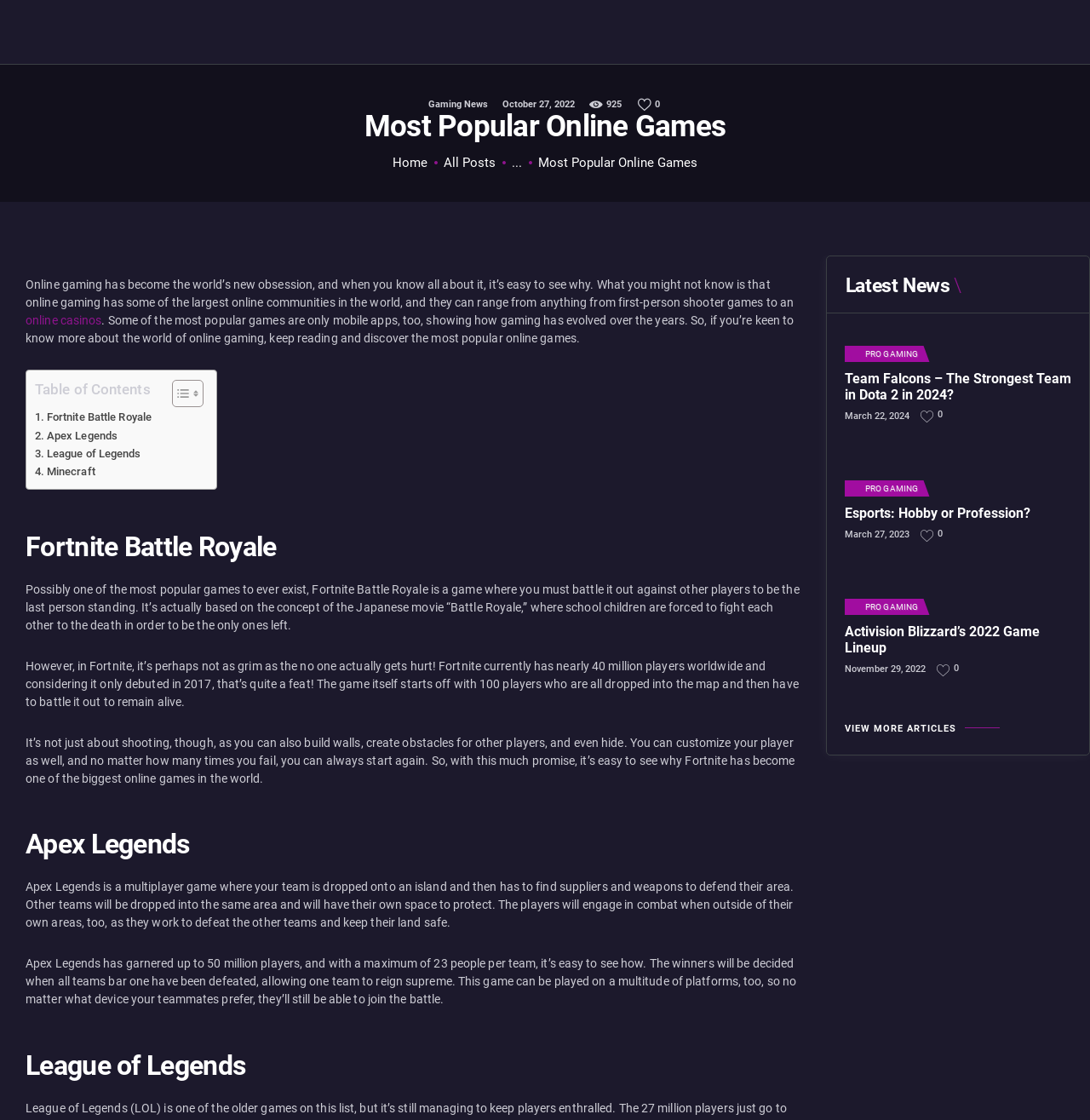What is the purpose of building walls in Fortnite?
Answer with a single word or phrase, using the screenshot for reference.

To create obstacles